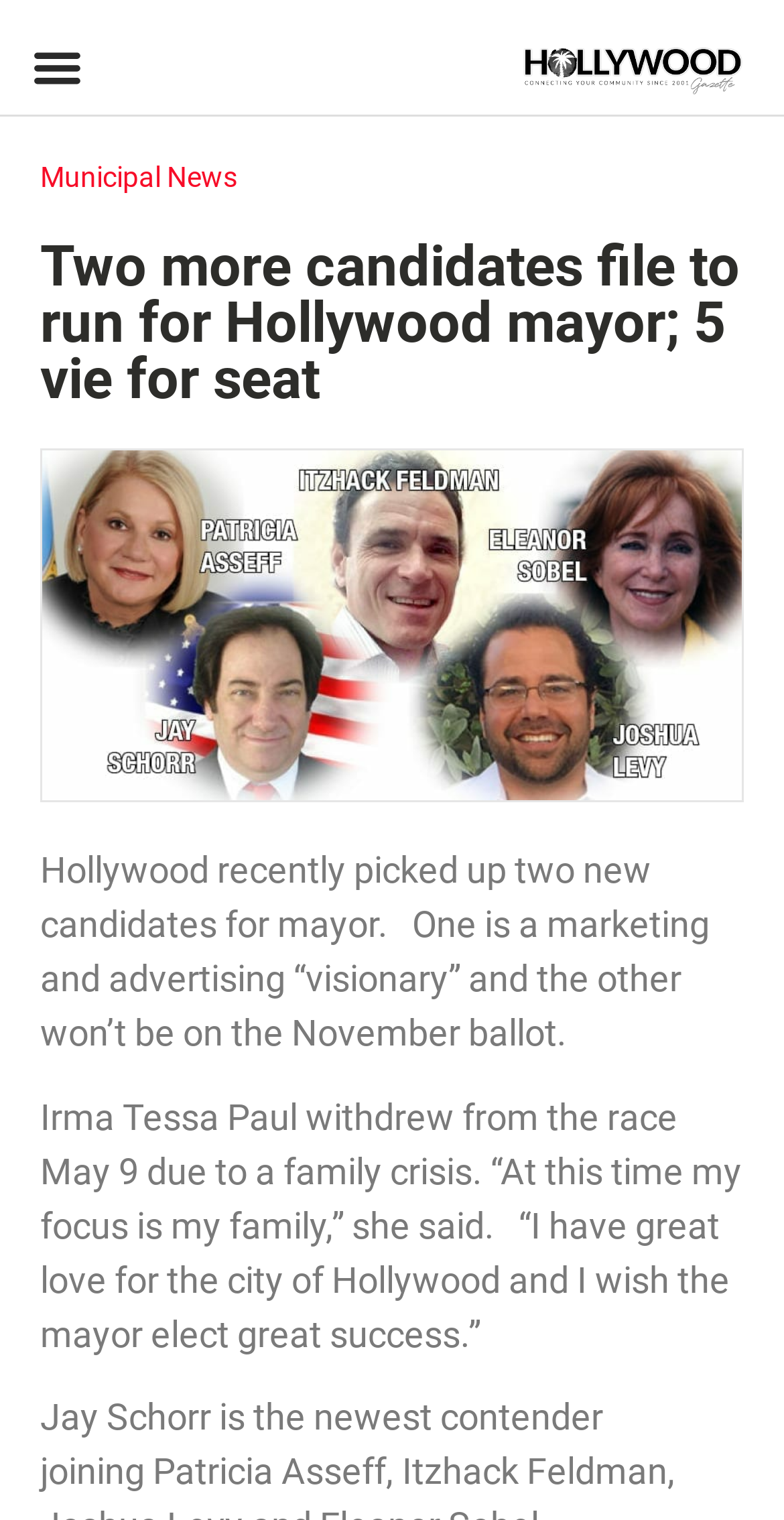Given the element description "Menu", identify the bounding box of the corresponding UI element.

[0.026, 0.02, 0.122, 0.069]